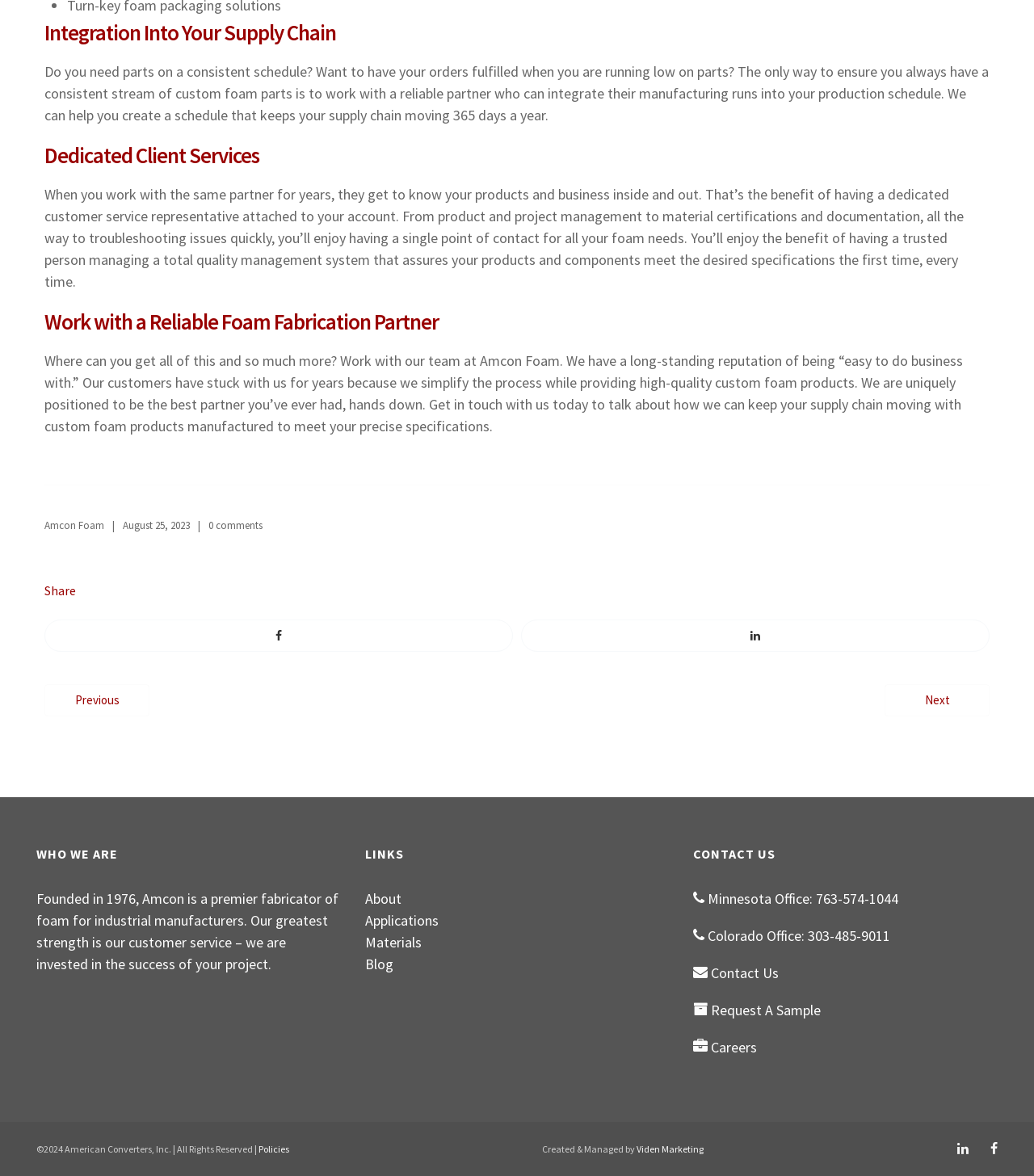Identify the bounding box coordinates for the UI element mentioned here: "Amcon Foam". Provide the coordinates as four float values between 0 and 1, i.e., [left, top, right, bottom].

[0.043, 0.441, 0.101, 0.453]